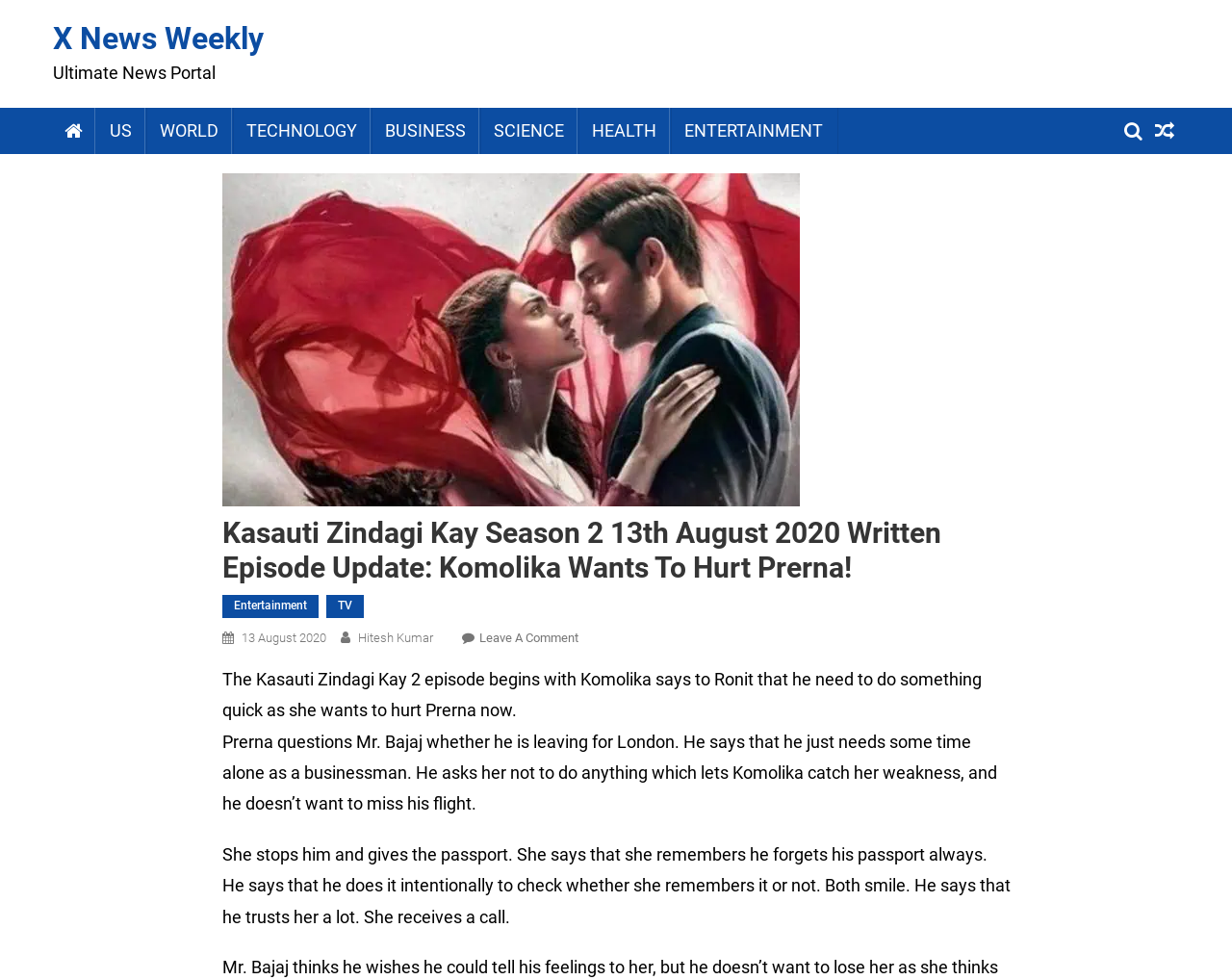Give a one-word or phrase response to the following question: Who is the author of the written episode update?

Hitesh Kumar